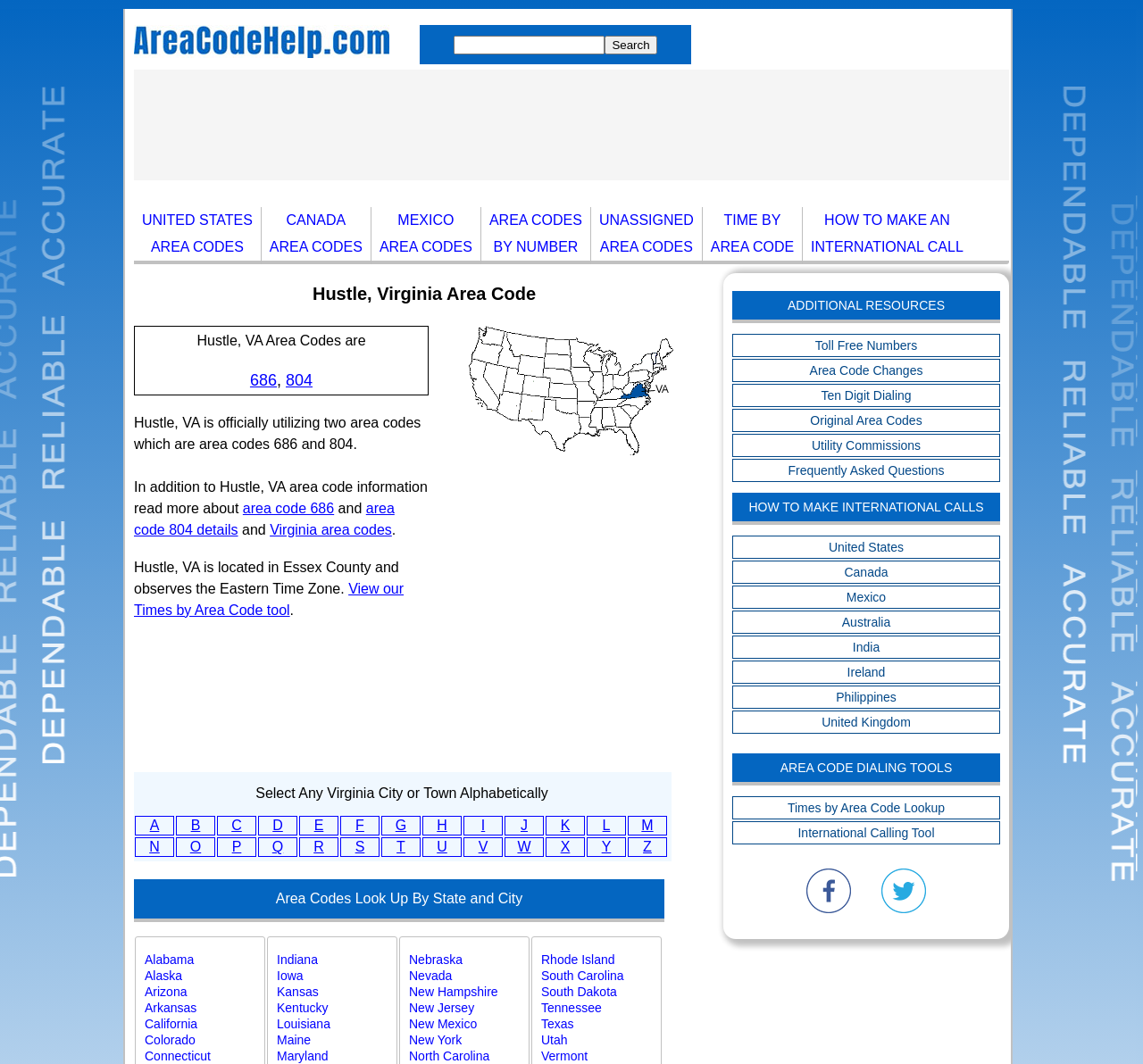Describe all the visual and textual components of the webpage comprehensively.

This webpage is about area codes in Hustle, Virginia. At the top, there is a logo and a search bar. Below the search bar, there is an advertisement. 

The main content of the page is divided into sections. The first section has a heading "Hustle, Virginia Area Code" and provides information about the area codes used in Hustle, VA, which are 686 and 804. There are links to more information about these area codes.

Below this section, there is a map of Virginia area codes. To the right of the map, there is another advertisement.

The next section allows users to select any Virginia city or town alphabetically, with links to each city or town from A to Z.

Further down the page, there is a section titled "Area Codes Look Up By State and City" with links to area codes for each state in the US, listed alphabetically from Alabama to Wyoming.

Overall, the webpage provides information about area codes in Hustle, Virginia, and allows users to look up area codes for other cities and states.